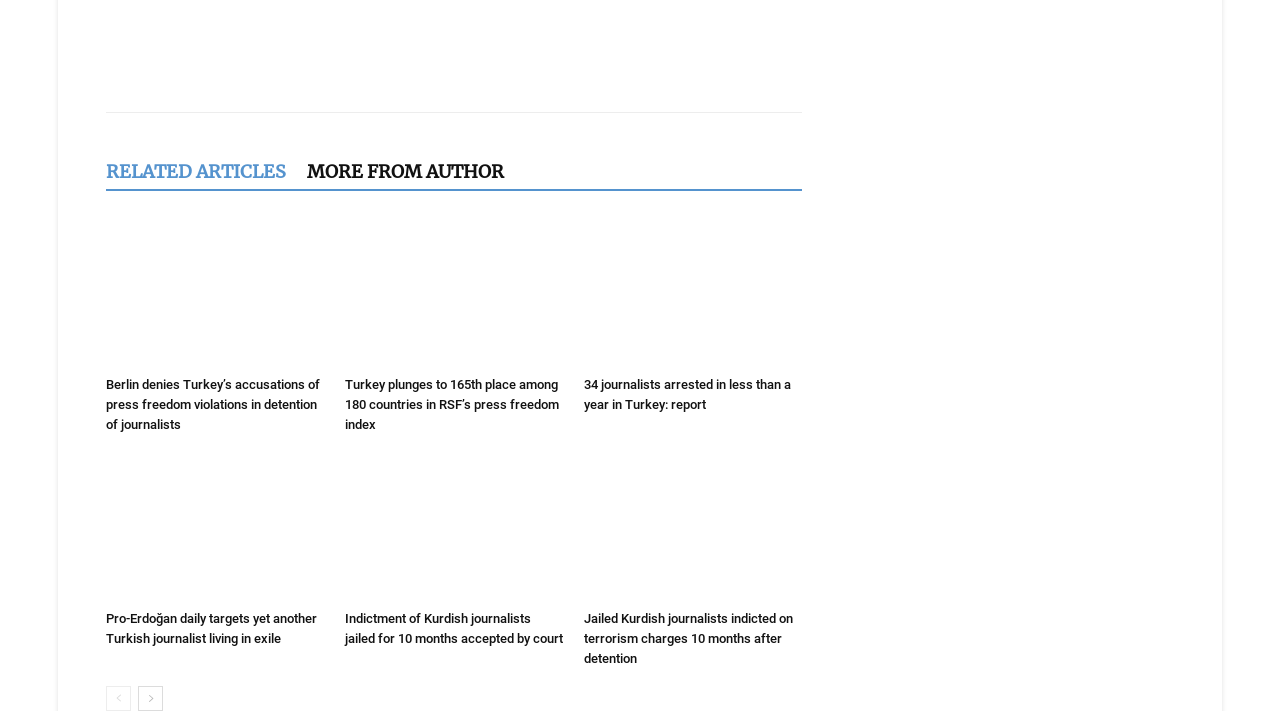Reply to the question below using a single word or brief phrase:
What is the topic of the webpage?

Press freedom in Turkey